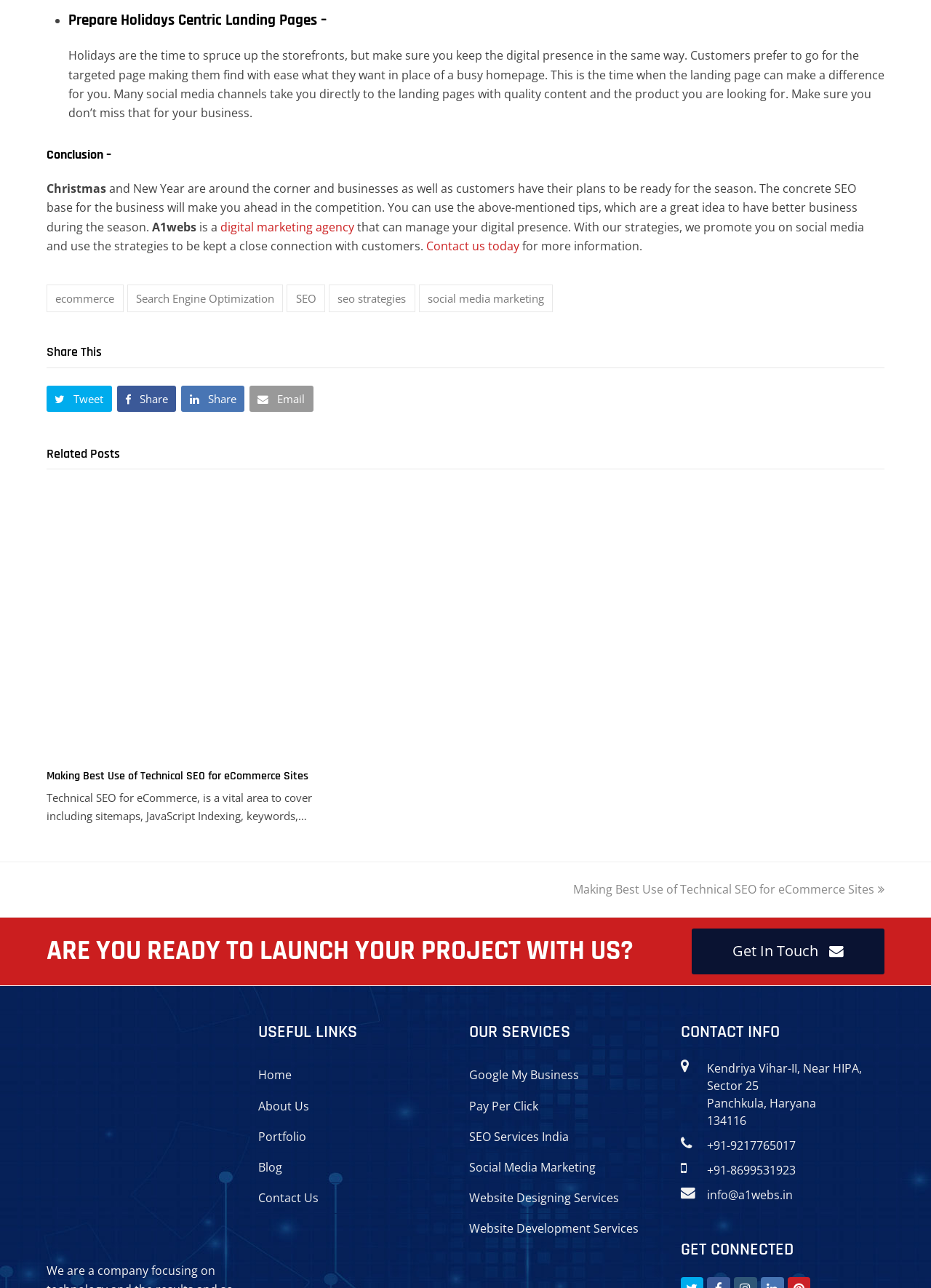Determine the bounding box coordinates of the target area to click to execute the following instruction: "Click on the 'Contact us today' link."

[0.458, 0.185, 0.558, 0.197]